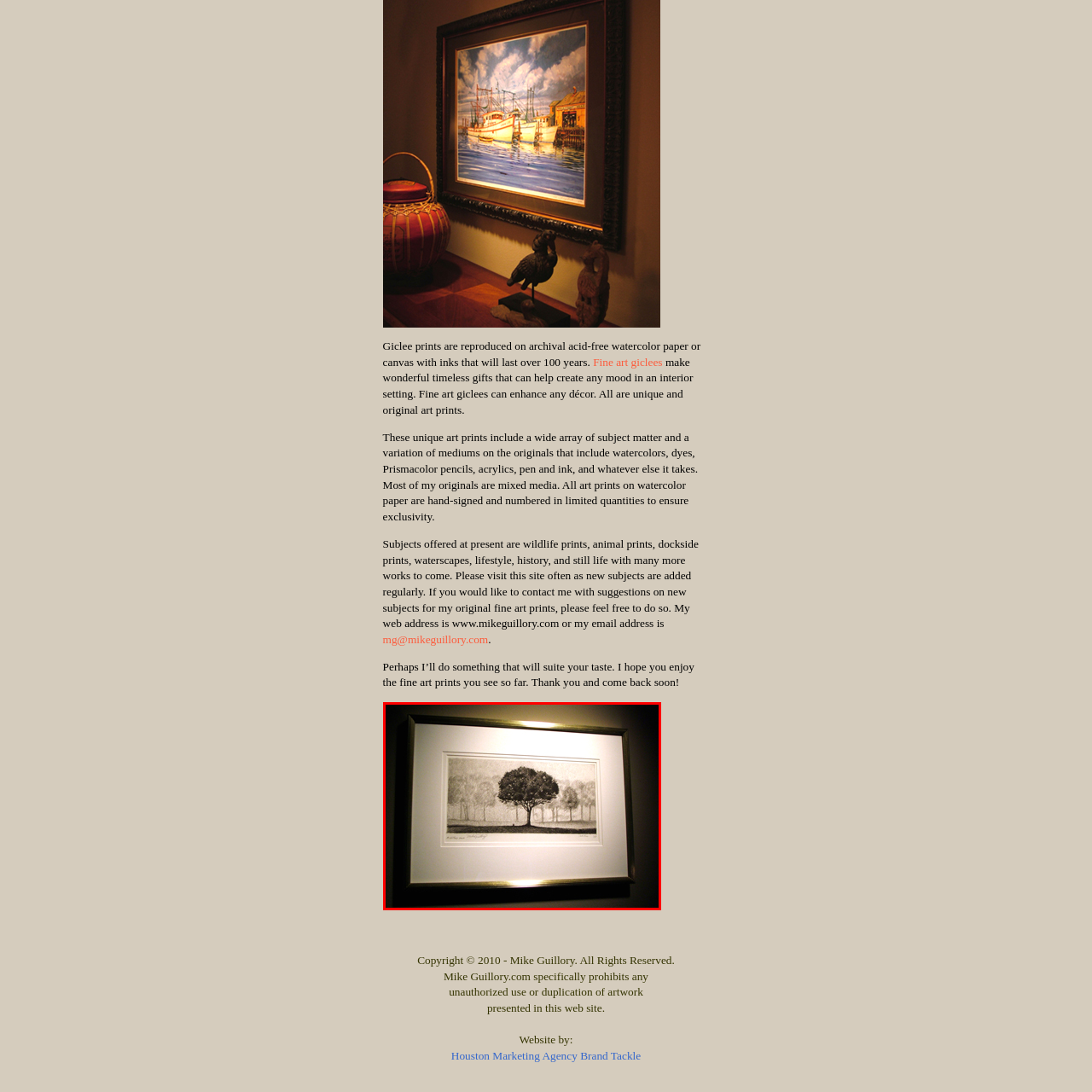View the element within the red boundary, What is the theme of the artwork? 
Deliver your response in one word or phrase.

Nature and tranquility